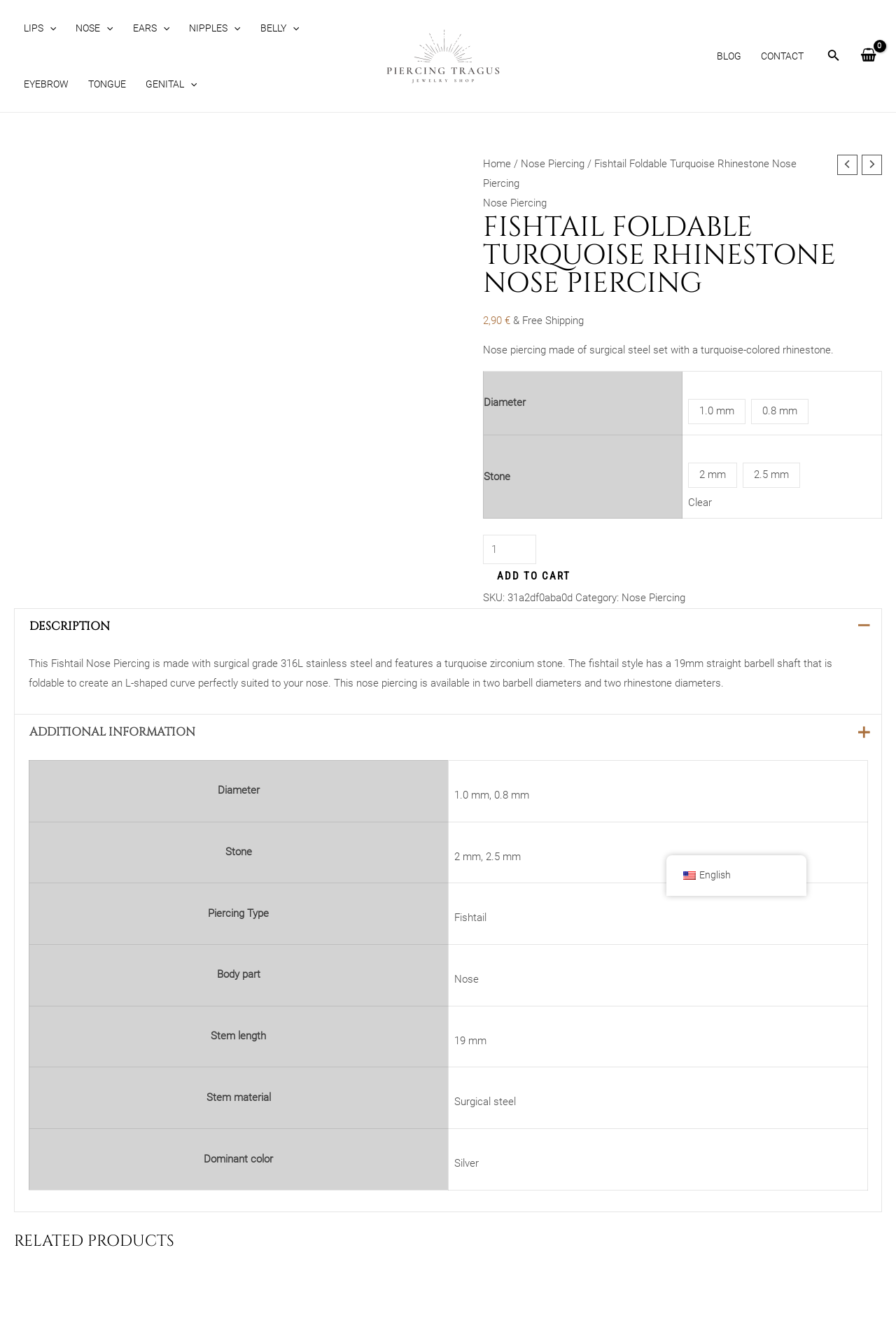Indicate the bounding box coordinates of the element that must be clicked to execute the instruction: "Click the 'ADD TO CART' button". The coordinates should be given as four float numbers between 0 and 1, i.e., [left, top, right, bottom].

[0.539, 0.425, 0.652, 0.444]